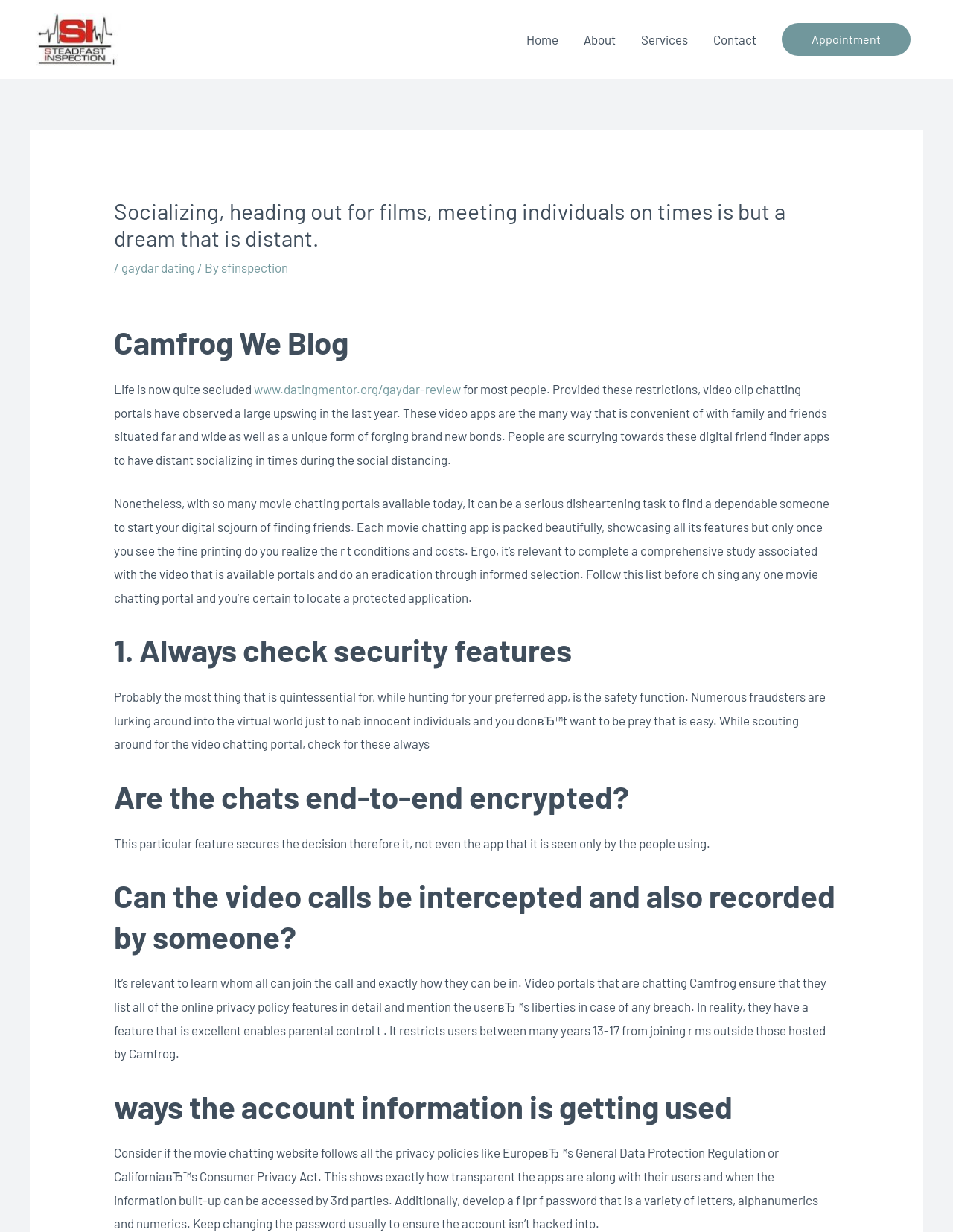Please answer the following question using a single word or phrase: What is the name of the video chatting portal mentioned?

Camfrog